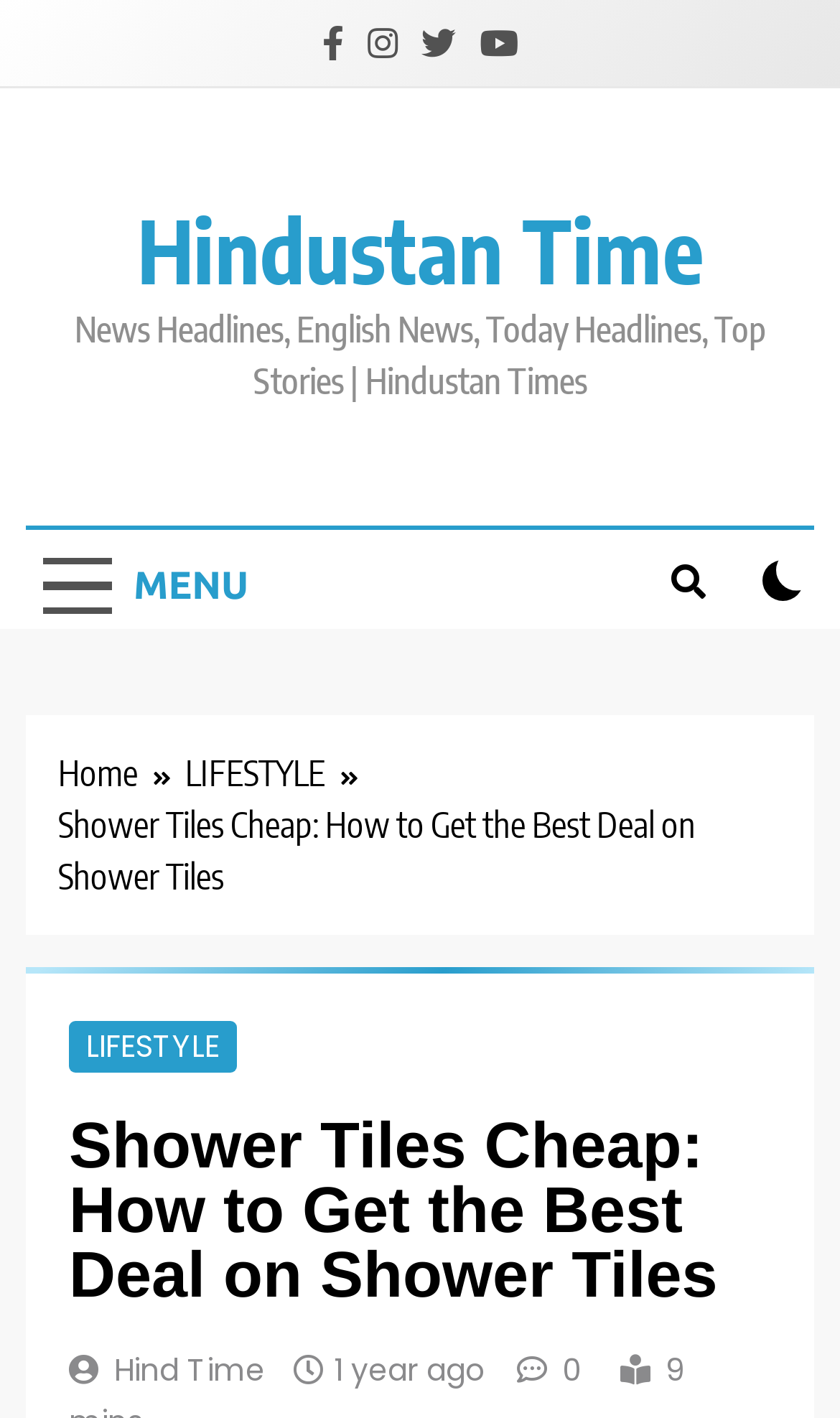Provide an in-depth description of the elements and layout of the webpage.

The webpage is about finding cheap shower tiles, with a focus on getting the best deal. At the top left corner, there are four social media links, represented by icons. Next to them, there is a link to the website's homepage, "Hindustan Time". Below this, there is a horizontal navigation bar with a "MENU" button on the left and a search icon on the right. 

To the right of the navigation bar, there is a checkbox. Below the navigation bar, there is a breadcrumbs section, showing the path "Home > LIFESTYLE > Shower Tiles Cheap: How to Get the Best Deal on Shower Tiles". The main title of the webpage, "Shower Tiles Cheap: How to Get the Best Deal on Shower Tiles", is displayed prominently below the breadcrumbs. 

Under the title, there is a heading with the same text, followed by a link to the "LIFESTYLE" section. Further down, there are links to "Hind Time" and an article timestamp, "1 year ago", along with a time element. Finally, there is a text element displaying the number "0".